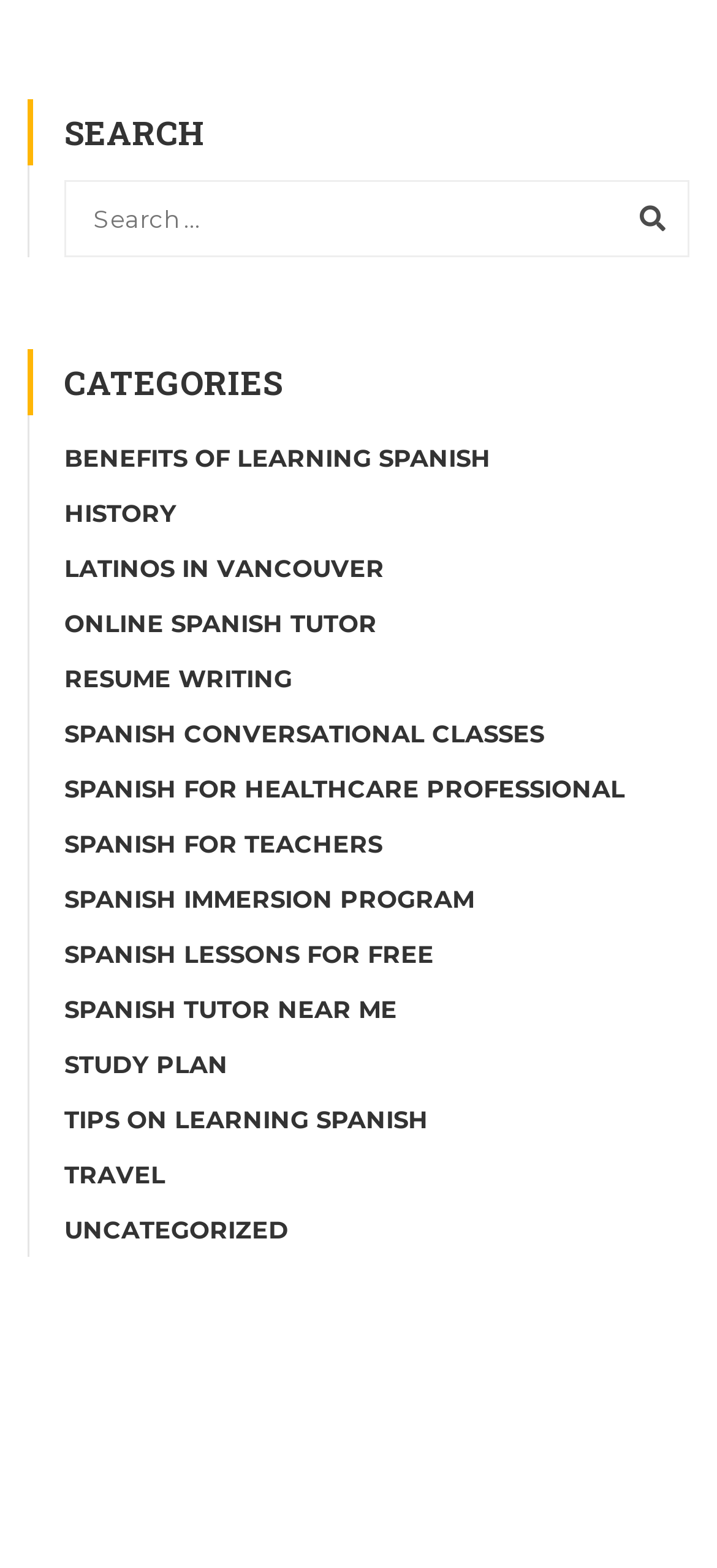Find the bounding box coordinates of the element to click in order to complete the given instruction: "view tournament results."

None